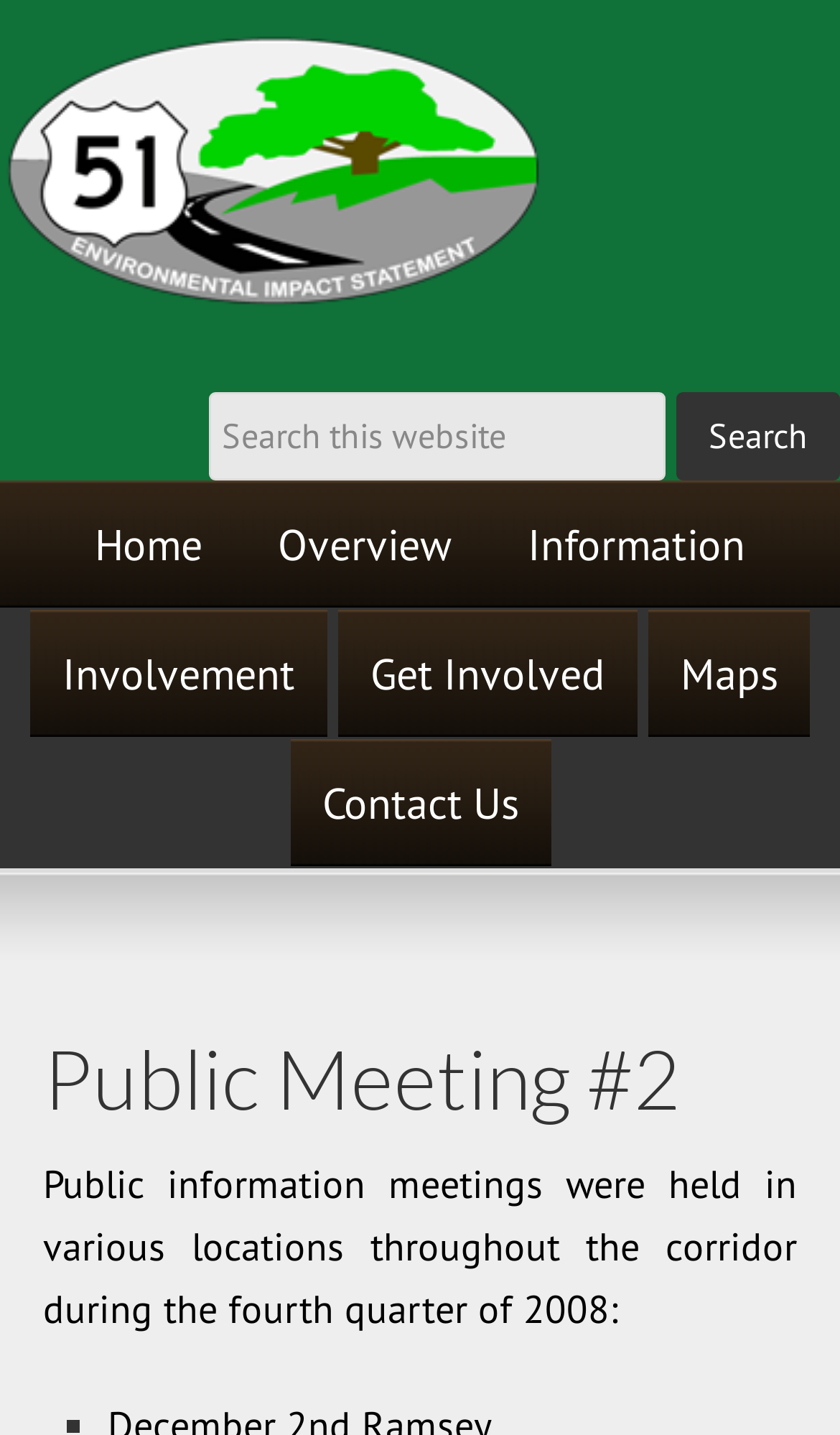Refer to the image and provide a thorough answer to this question:
What is the purpose of the search box?

The search box is located at the top of the webpage, and it has a placeholder text 'Search this website', indicating that it is used to search for content within the website.